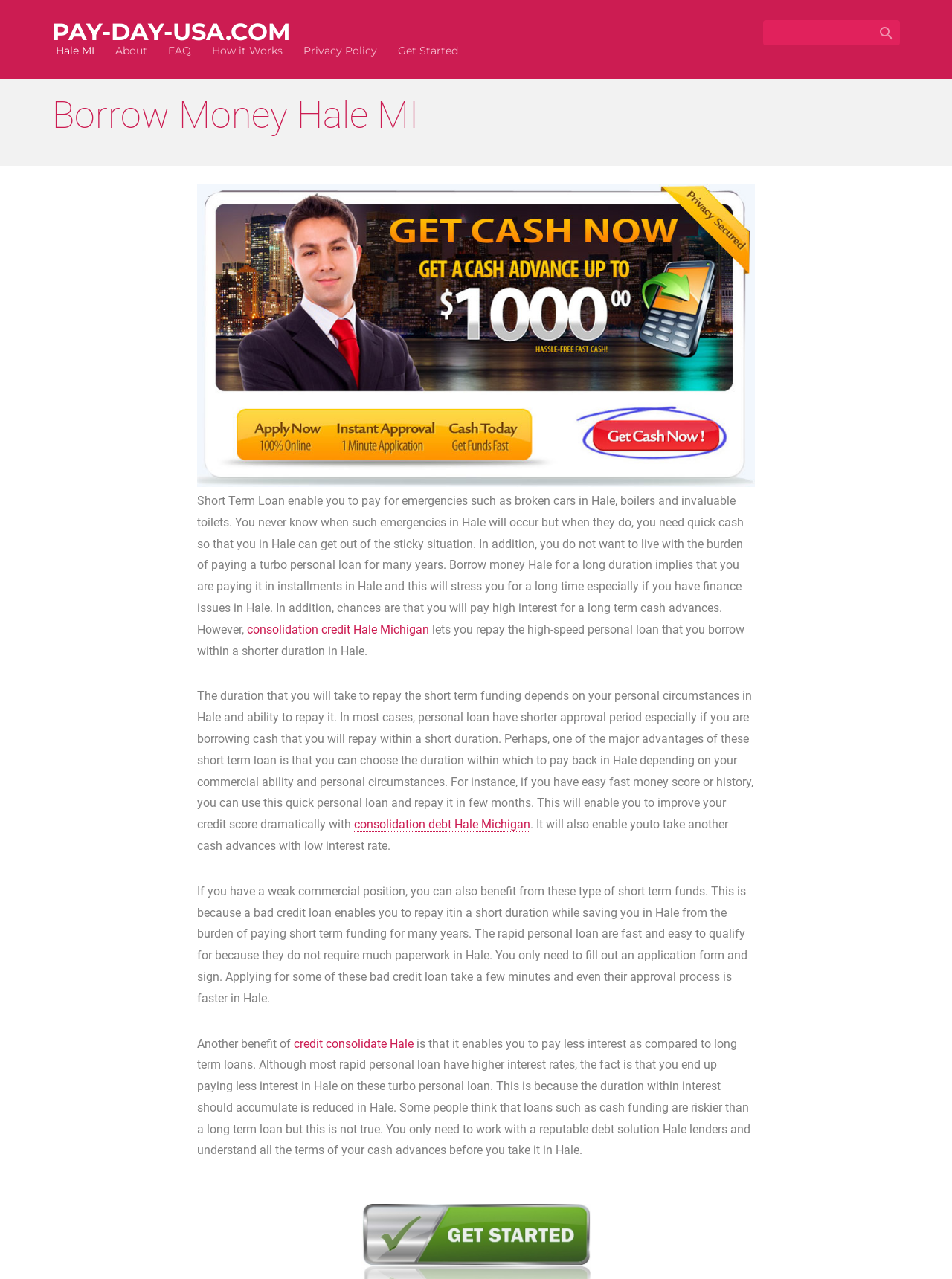Please identify the bounding box coordinates of the clickable area that will fulfill the following instruction: "Click on the 'Get Started' link". The coordinates should be in the format of four float numbers between 0 and 1, i.e., [left, top, right, bottom].

[0.418, 0.034, 0.481, 0.045]